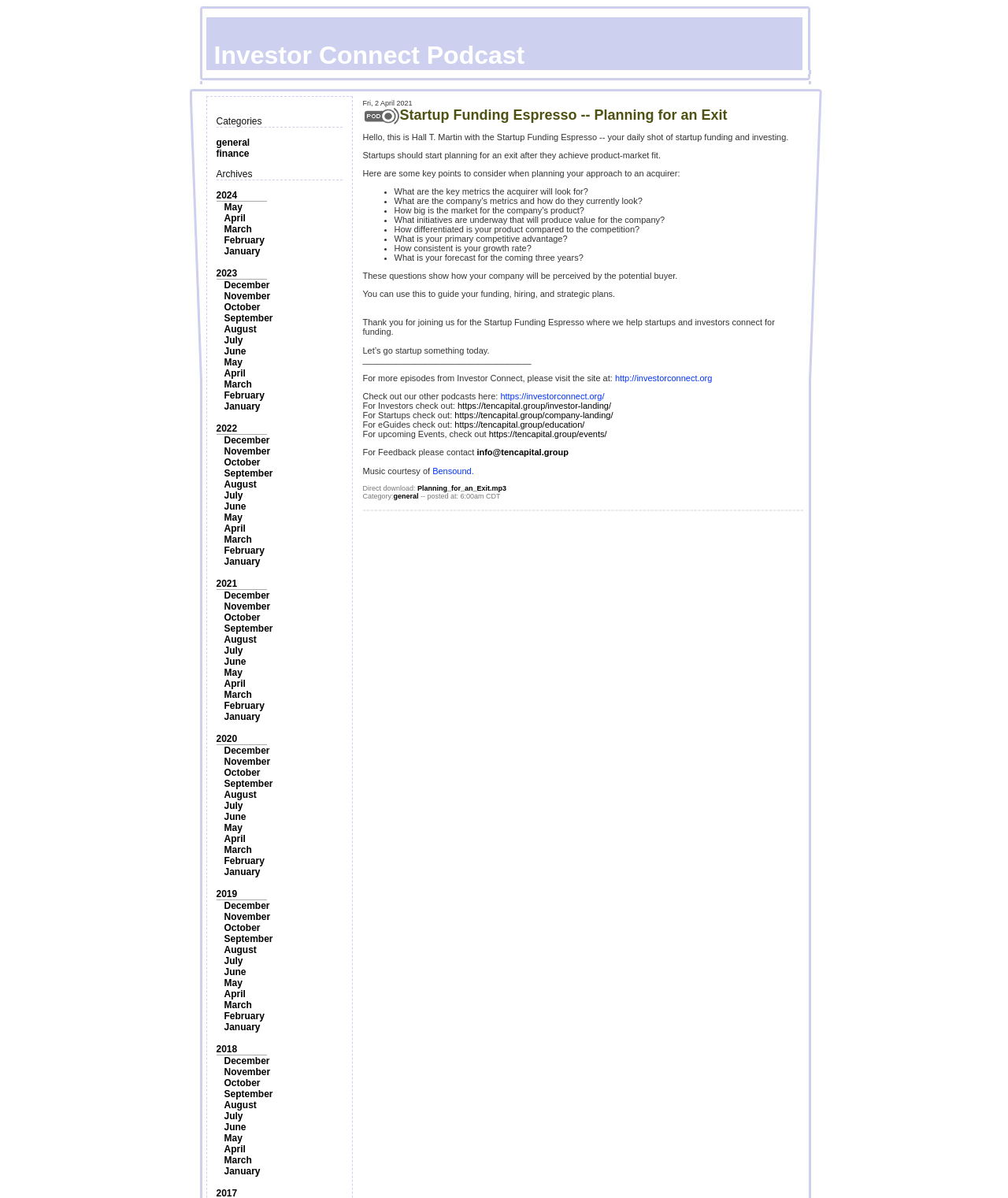Provide an in-depth caption for the elements present on the webpage.

This webpage is about the "Investor Connect Podcast" and specifically focuses on "Startup Funding Espresso -- Planning for an Exit". At the top, there is a small image. Below the image, there are two sections: "Categories" and "Archives". The "Categories" section has two links, "general" and "finance", placed side by side. The "Archives" section has a list of years, from 2024 to 2018, with each year having a list of months below it. The months are listed in reverse chronological order, with the most recent months at the top. There are a total of 60 links, with 12 months for each of the 5 years. The links are densely packed and take up most of the webpage.